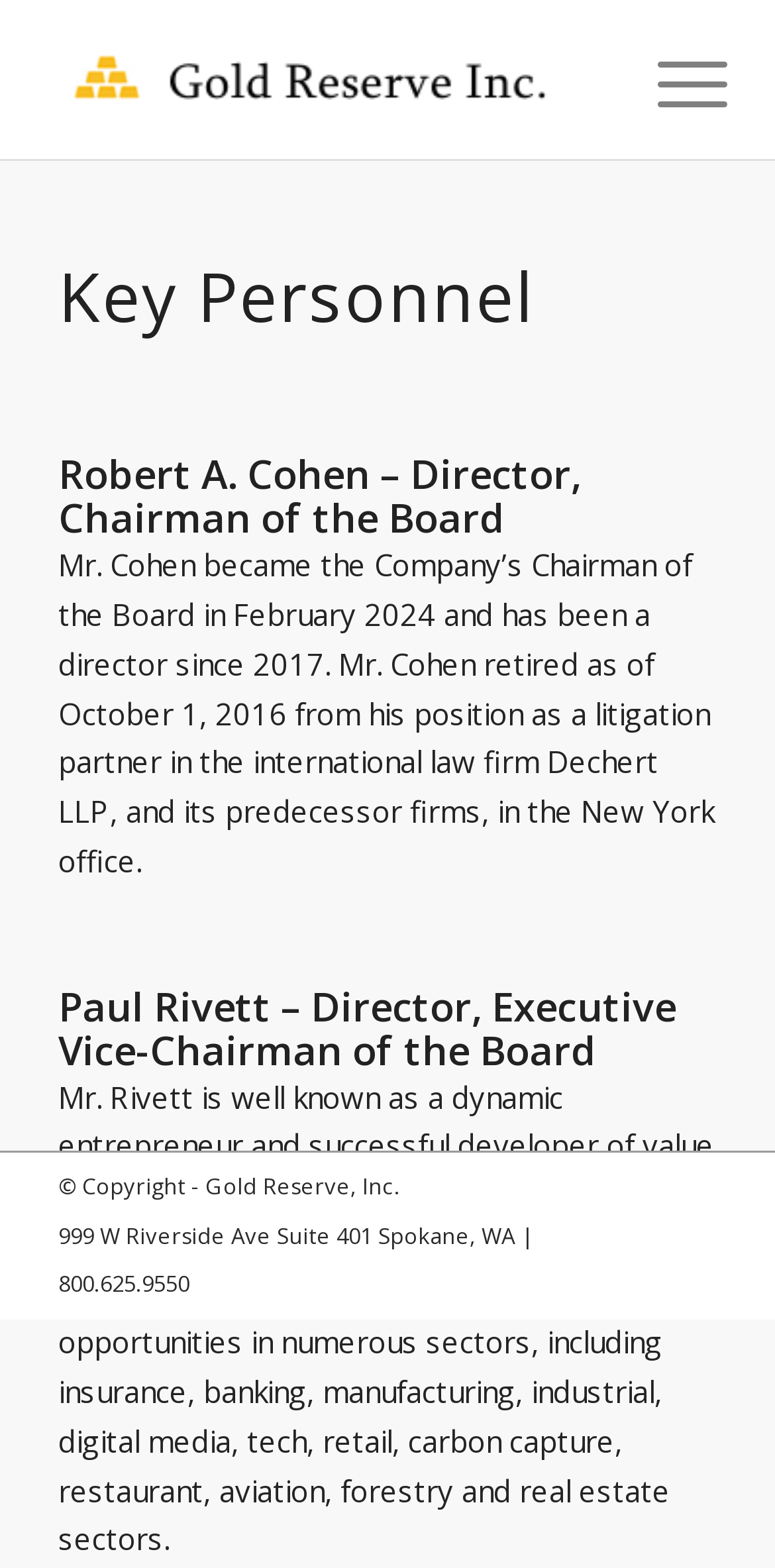What is Robert A. Cohen's position?
Please answer the question with a detailed and comprehensive explanation.

Robert A. Cohen's position can be found in the heading that describes him, which is 'Robert A. Cohen – Director, Chairman of the Board'.